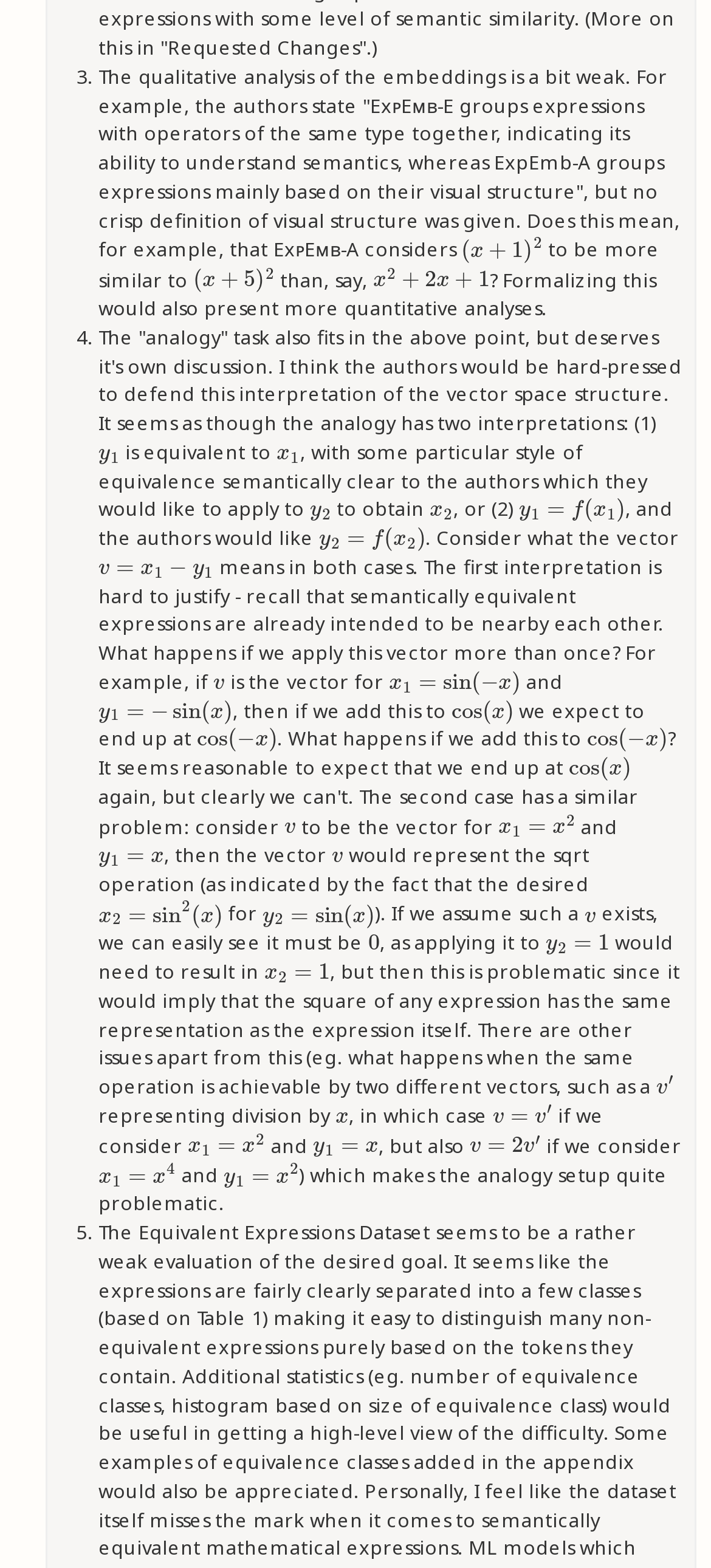What is the mathematical expression in the first equation?
Look at the image and construct a detailed response to the question.

The first equation is represented as a MathMLMath element with several child elements. The equation is composed of a MathMLIdentifier 'x', a MathMLOperator '+', and a MathMLNumber '2'. Therefore, the mathematical expression in the first equation is x + 2.